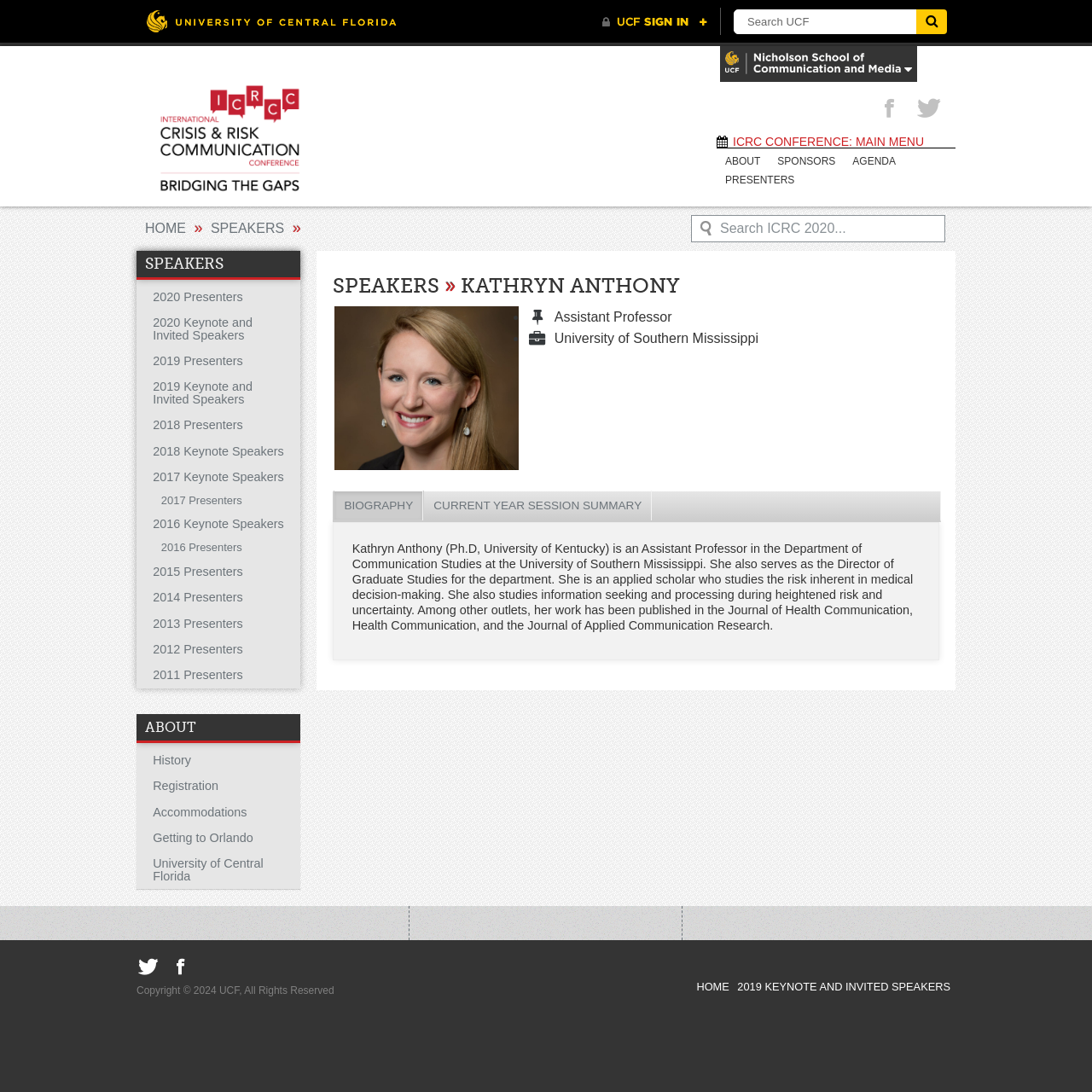Please find the bounding box coordinates of the element that you should click to achieve the following instruction: "Go to About page". The coordinates should be presented as four float numbers between 0 and 1: [left, top, right, bottom].

[0.66, 0.139, 0.7, 0.156]